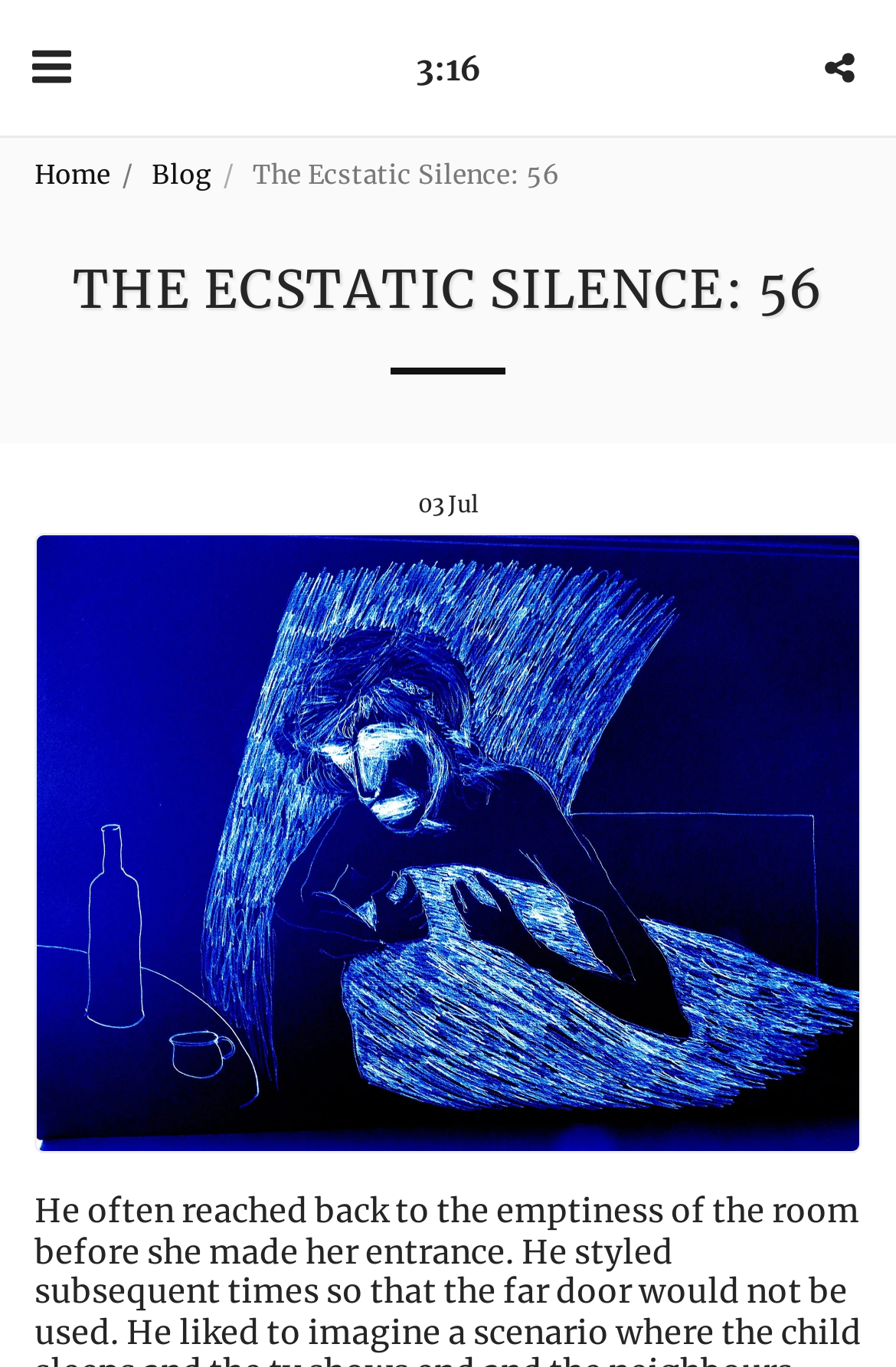Please provide a one-word or phrase answer to the question: 
How many buttons are on the webpage?

2